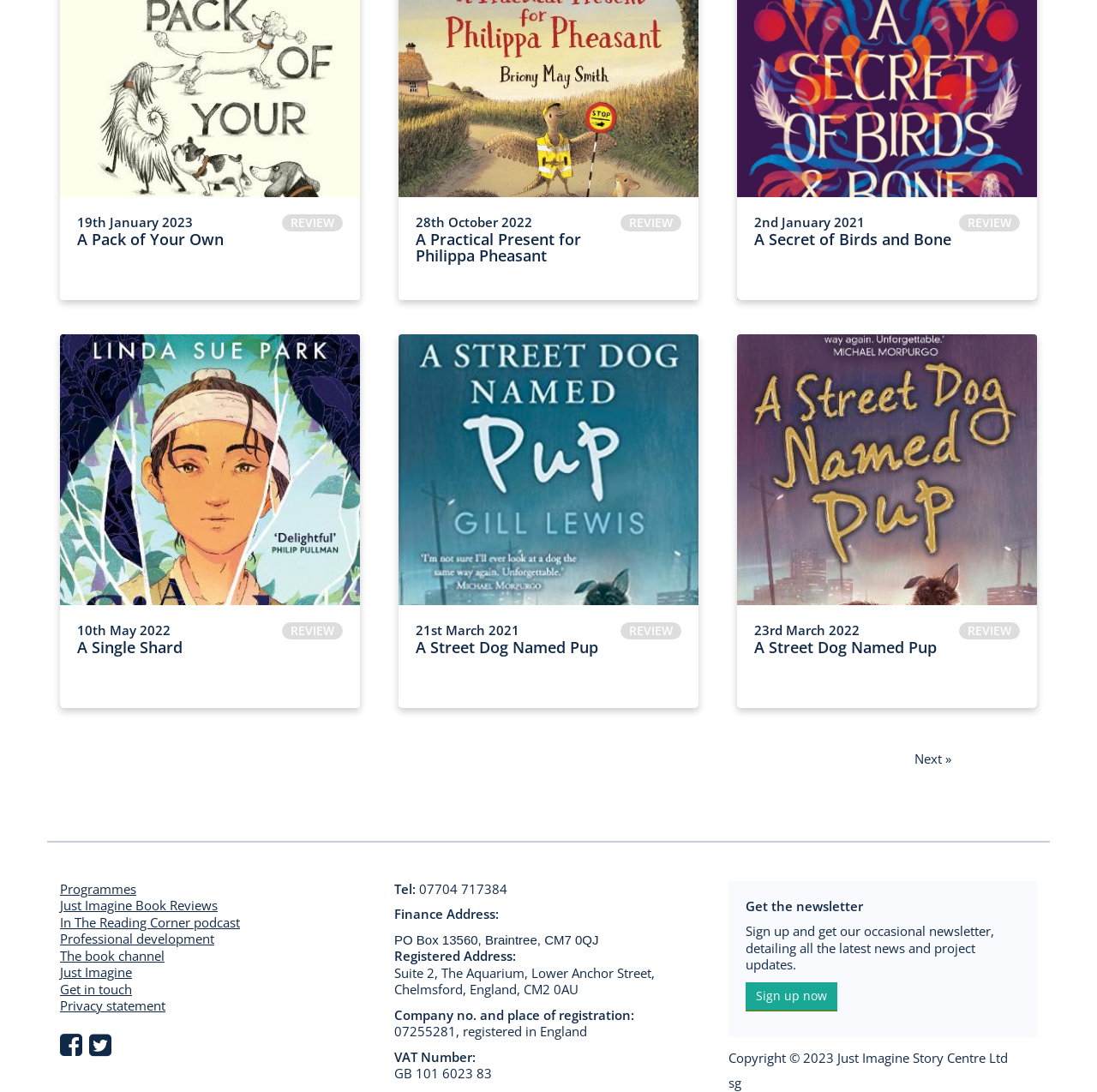Provide the bounding box coordinates of the HTML element described by the text: "Sign up now".

[0.68, 0.899, 0.763, 0.926]